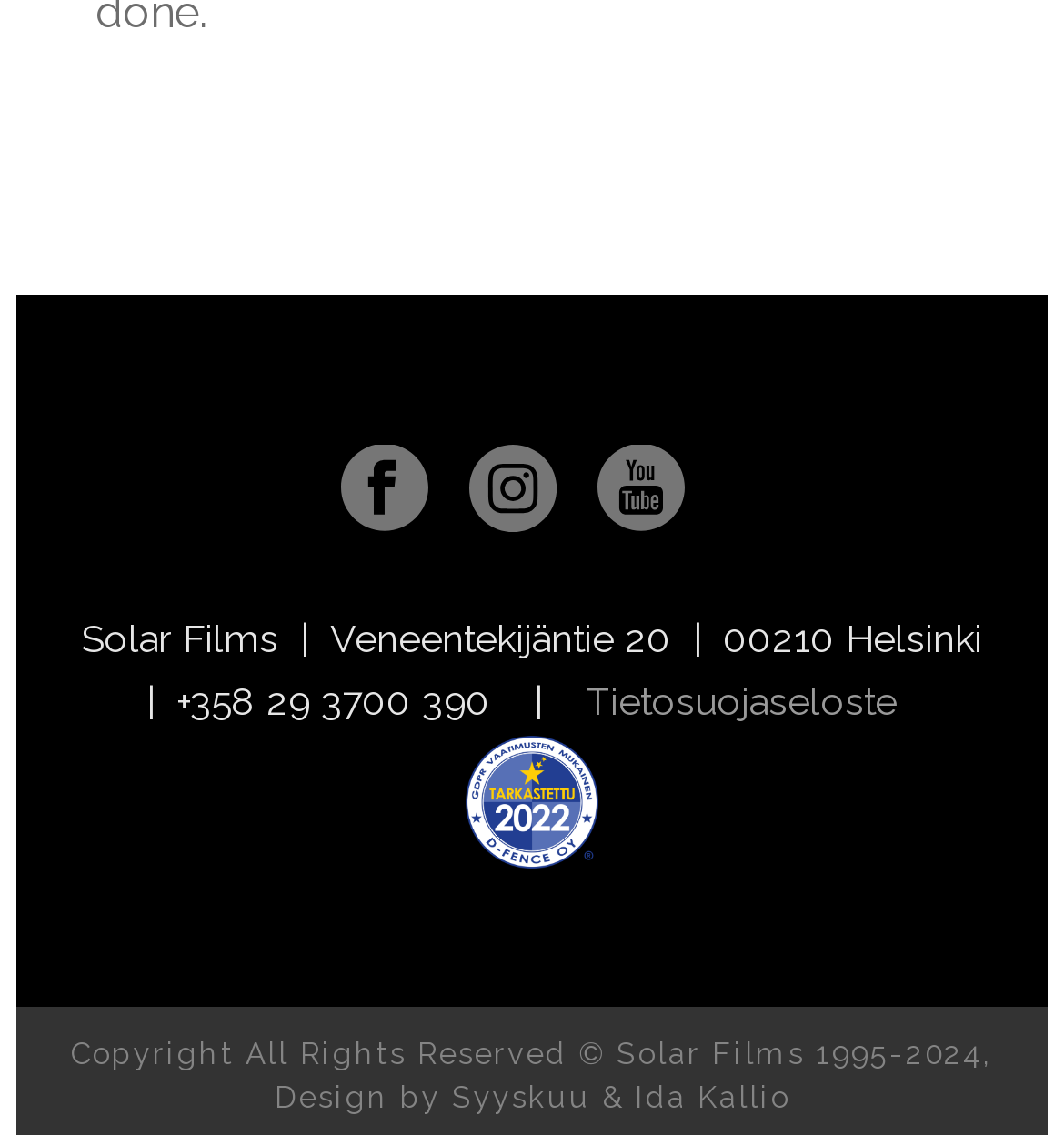Predict the bounding box of the UI element that fits this description: "alt="facebook" title="facebook"".

[0.319, 0.393, 0.401, 0.475]